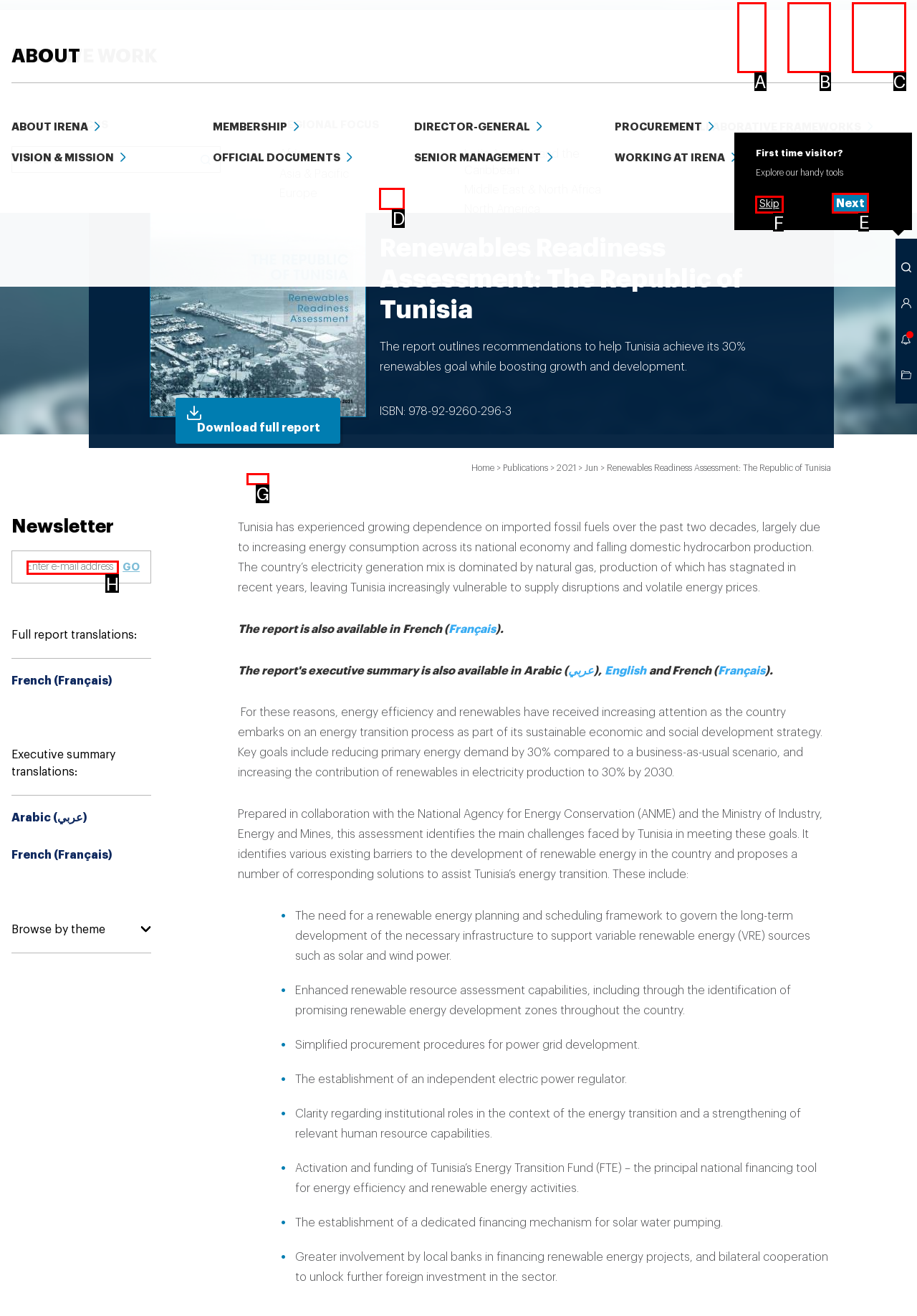Identify the option that corresponds to the description: Events. Provide only the letter of the option directly.

B